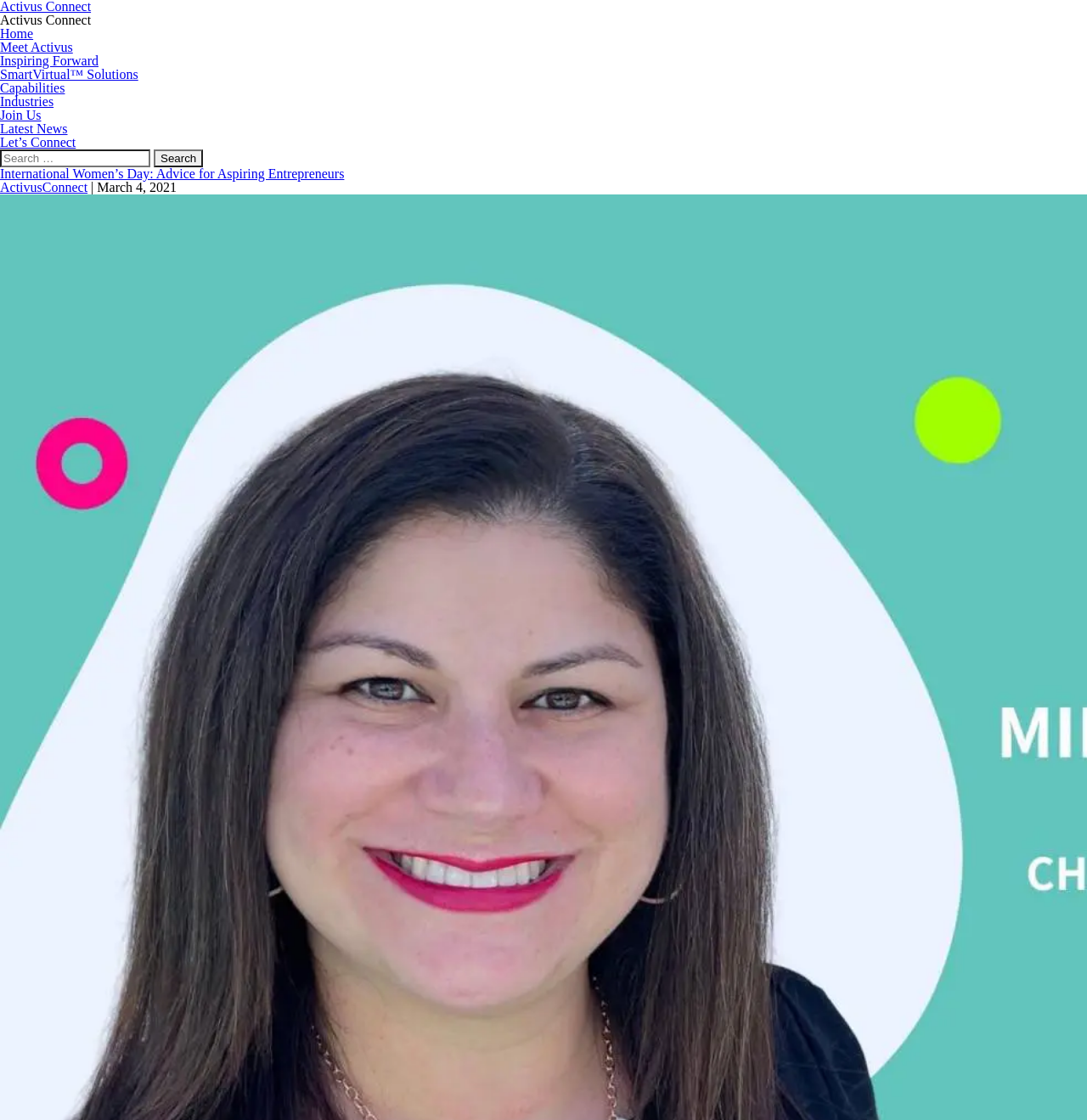Can you identify the bounding box coordinates of the clickable region needed to carry out this instruction: 'Click on the PLD7100 link'? The coordinates should be four float numbers within the range of 0 to 1, stated as [left, top, right, bottom].

None